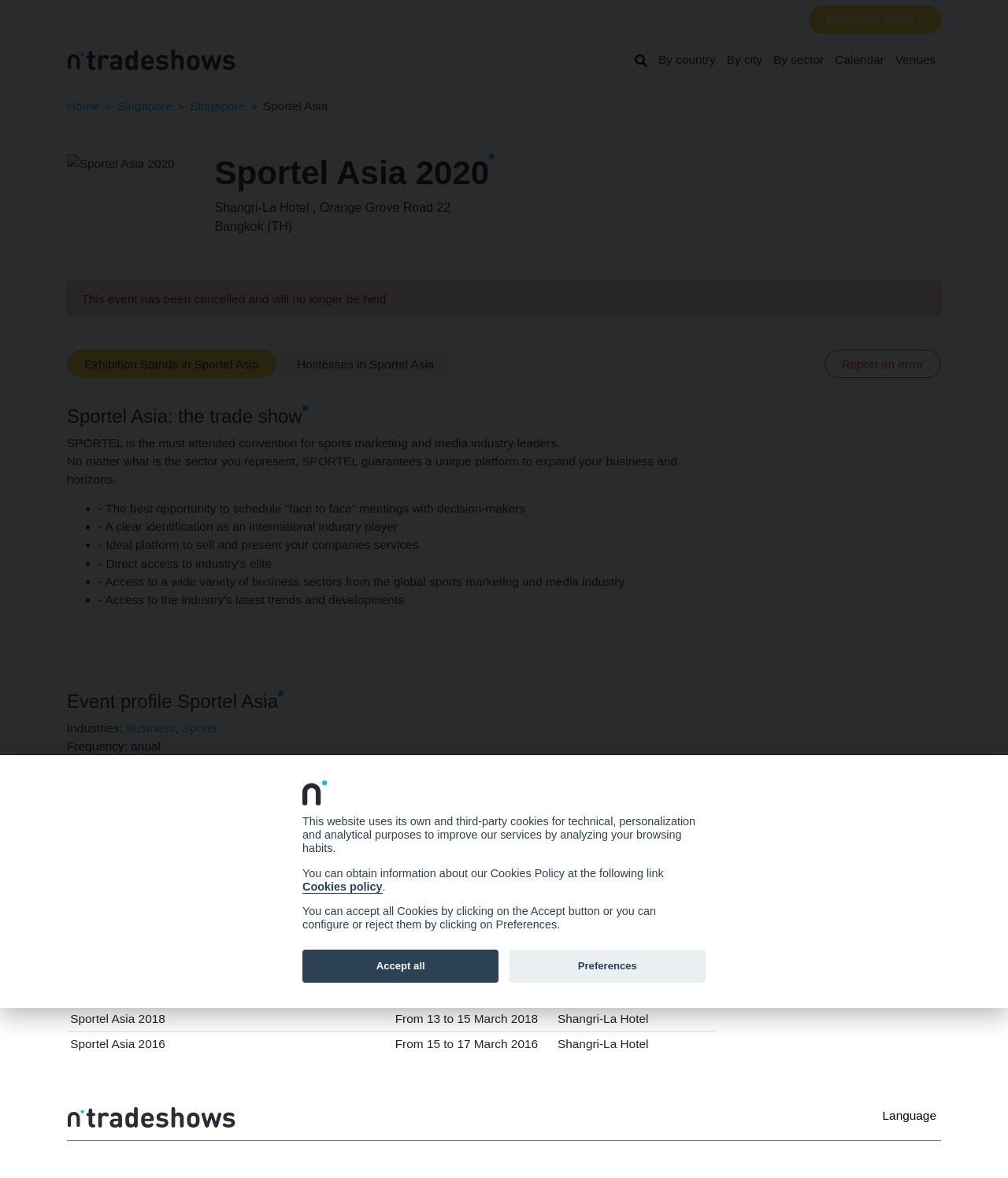Specify the bounding box coordinates of the element's area that should be clicked to execute the given instruction: "Search". The coordinates should be four float numbers between 0 and 1, i.e., [left, top, right, bottom].

[0.624, 0.038, 0.648, 0.063]